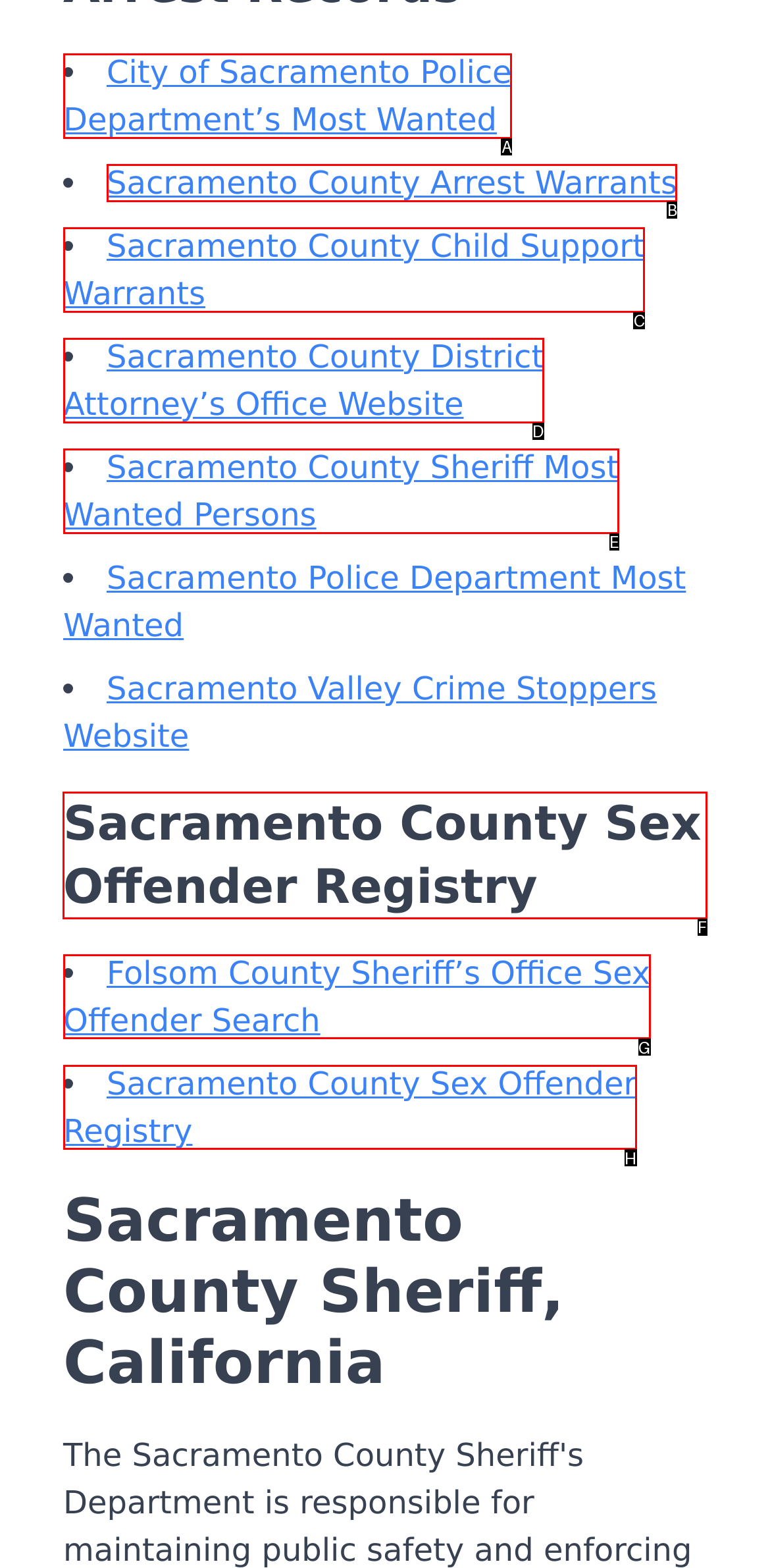Identify the letter of the UI element you need to select to accomplish the task: Check Sacramento County Sex Offender Registry.
Respond with the option's letter from the given choices directly.

F